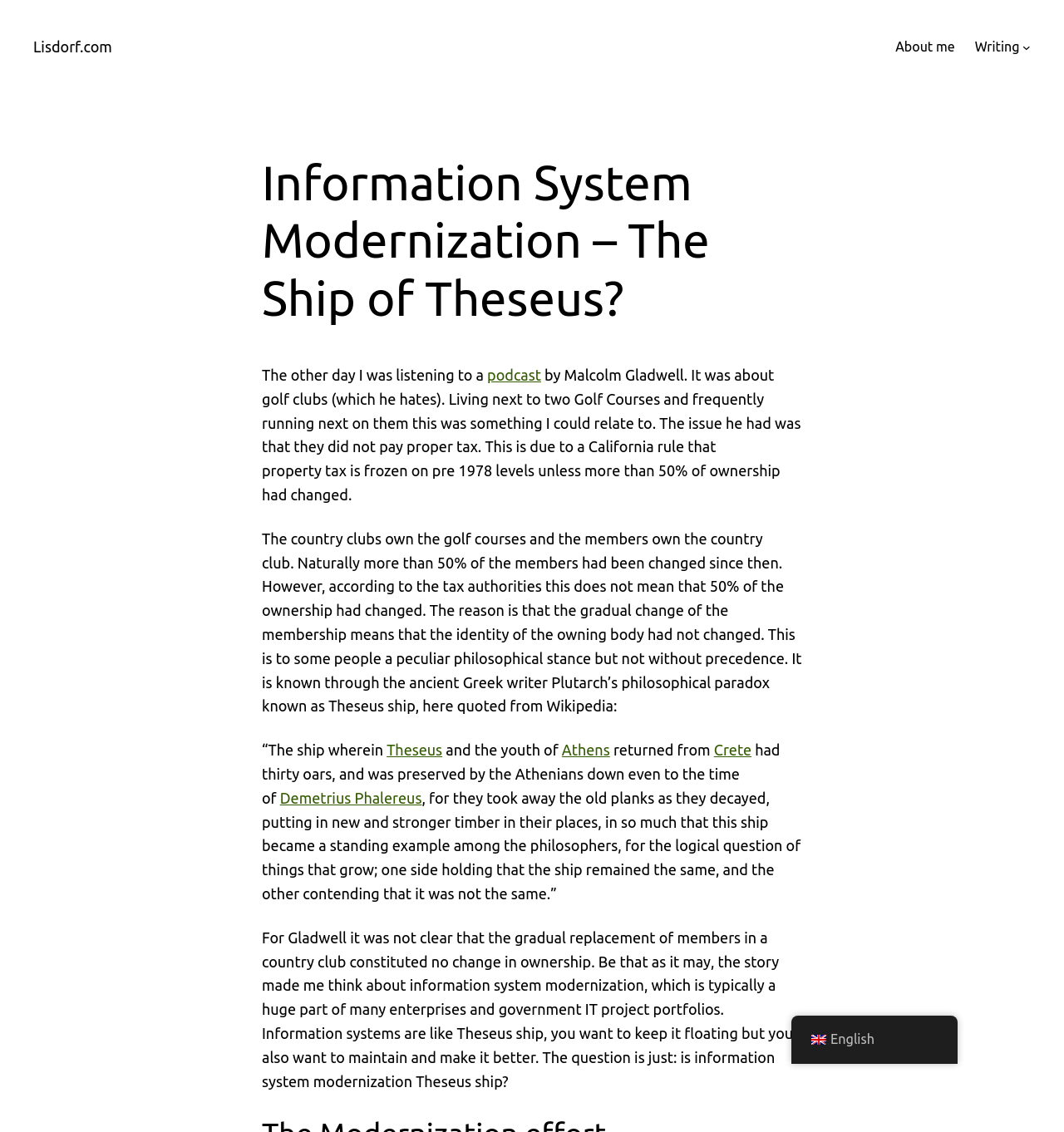Using a single word or phrase, answer the following question: 
What is the topic of the article?

Information System Modernization